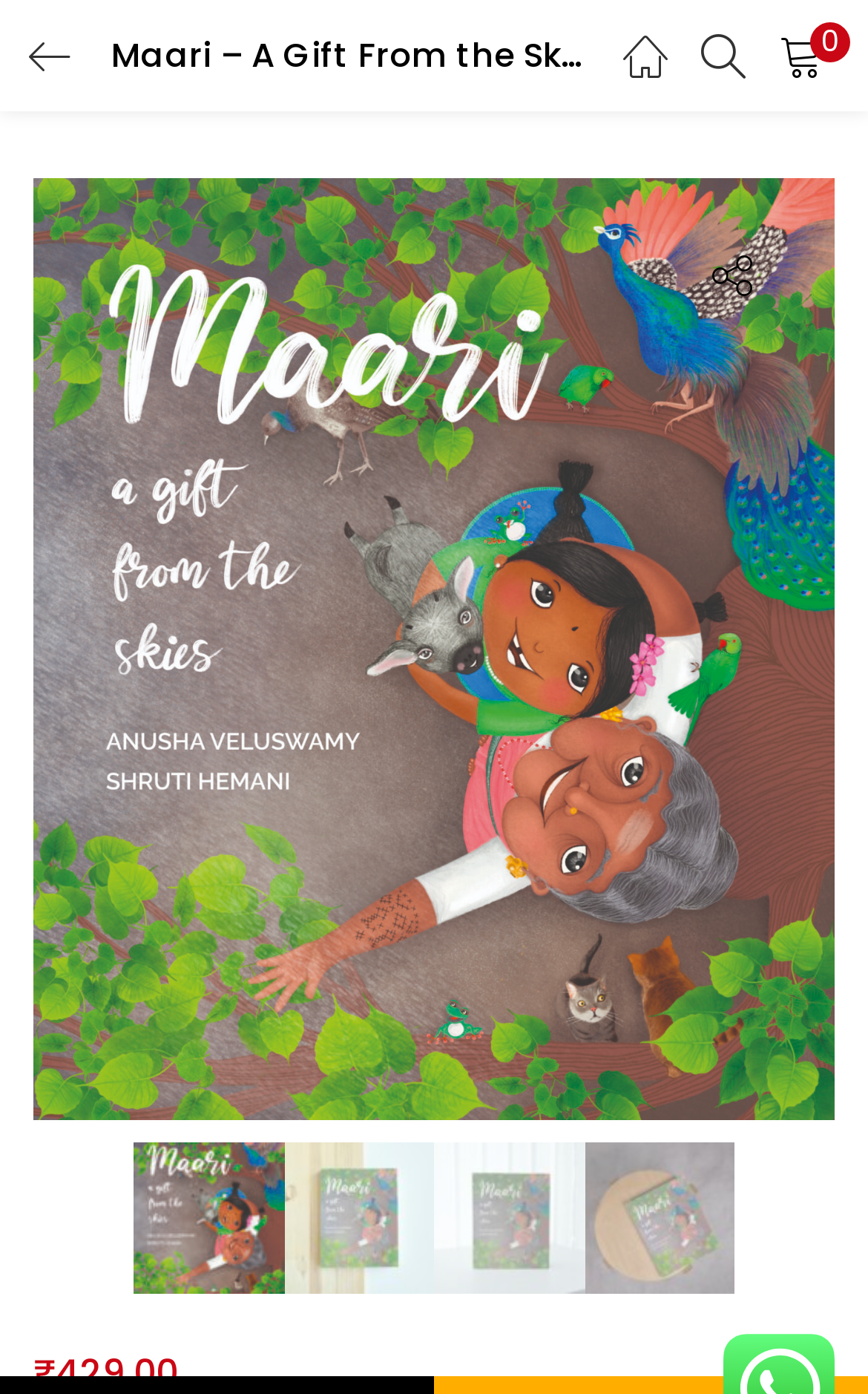Find the bounding box of the web element that fits this description: "parent_node: Product share:".

[0.821, 0.176, 0.885, 0.217]